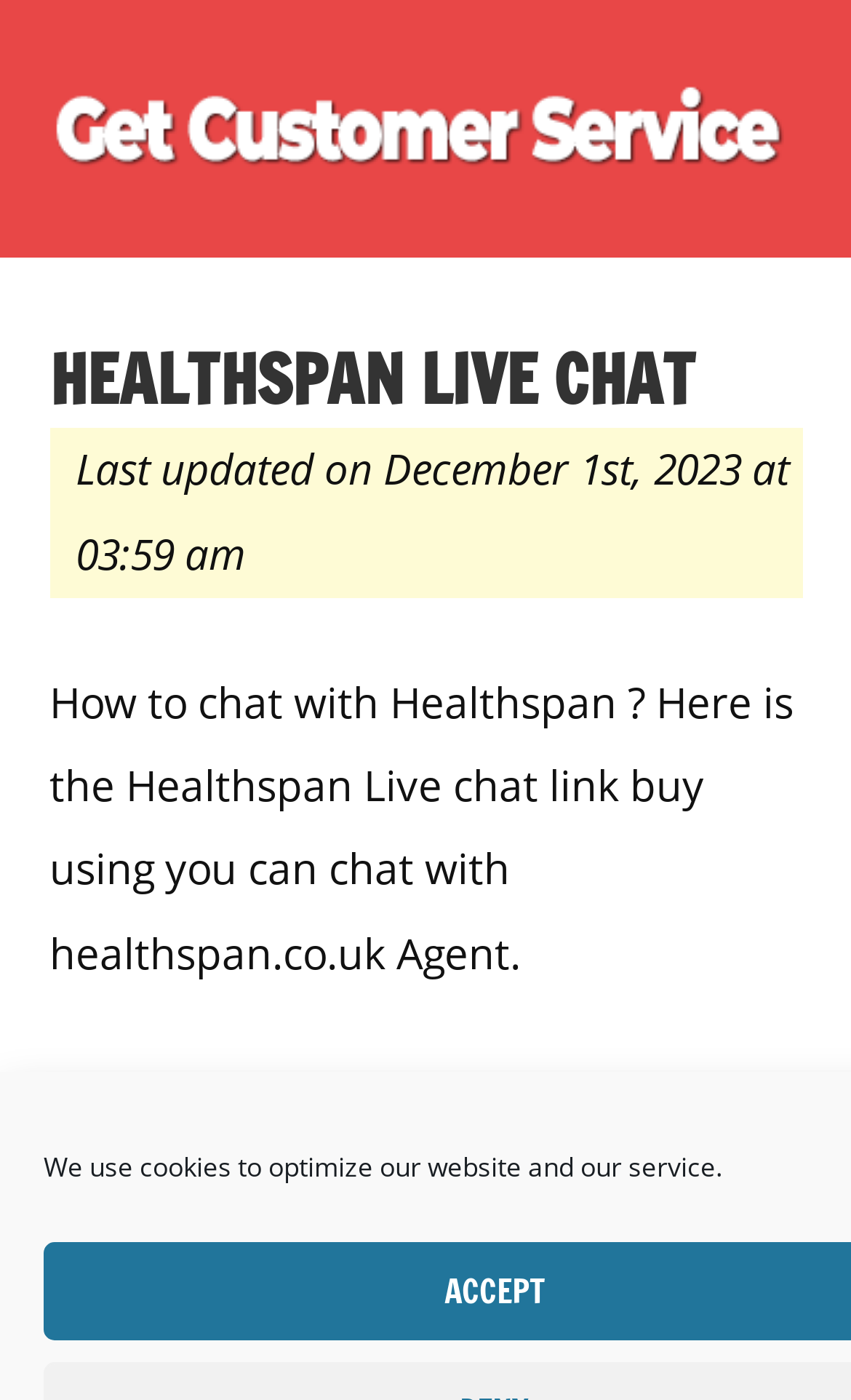What is the purpose of the link 'healthspan.co.uk/contact-us'?
Based on the image, provide a one-word or brief-phrase response.

To launch chat